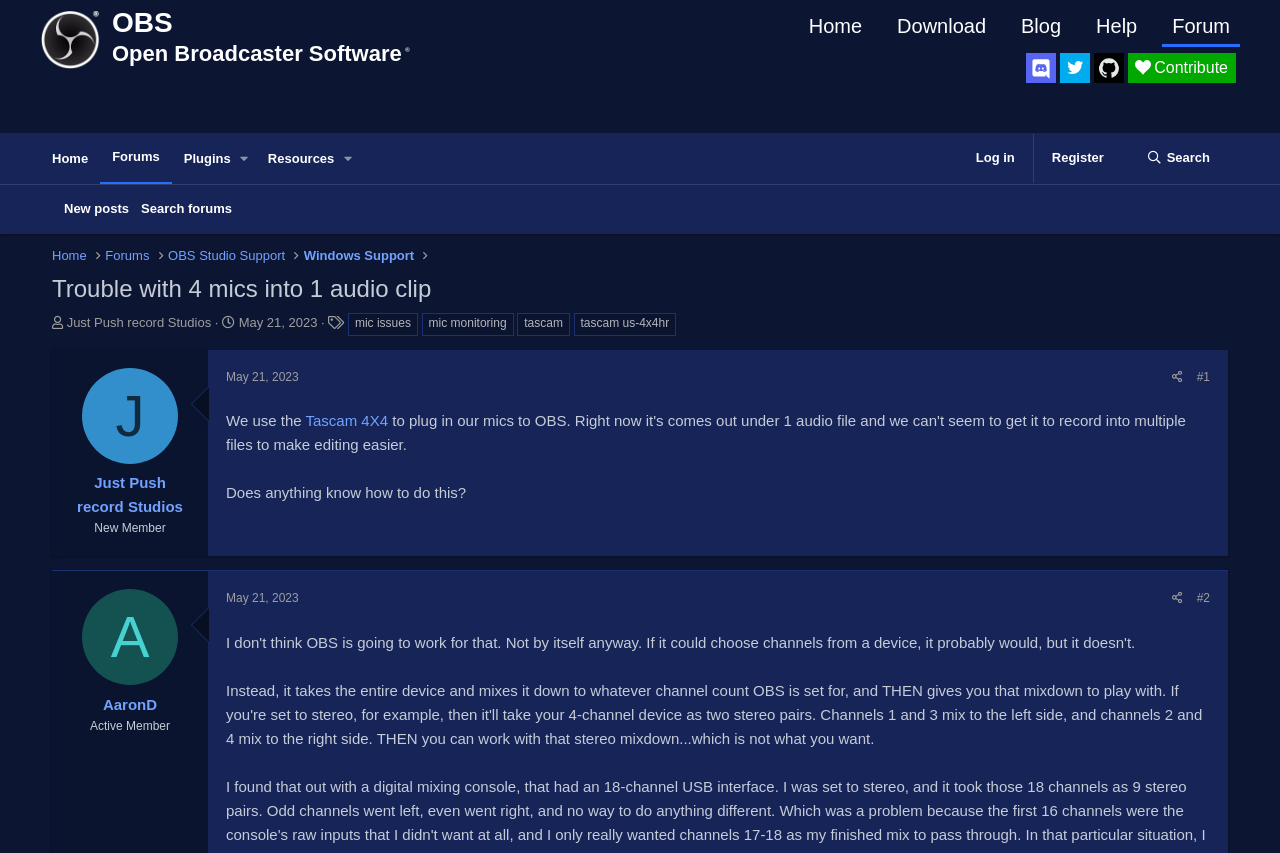Locate the UI element that matches the description parent_node: Plugins aria-label="Toggle expanded" in the webpage screenshot. Return the bounding box coordinates in the format (top-left x, top-left y, bottom-right x, bottom-right y), with values ranging from 0 to 1.

[0.181, 0.158, 0.2, 0.215]